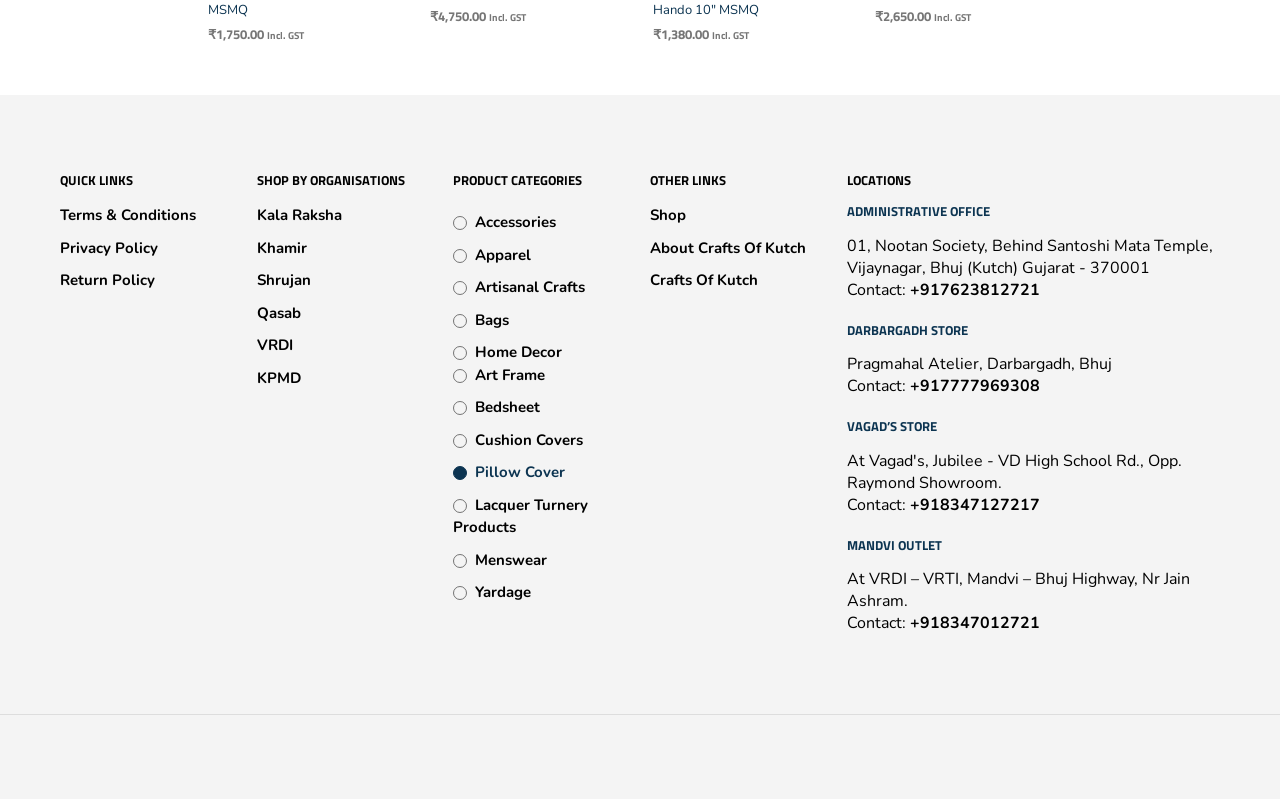Please identify the bounding box coordinates of the region to click in order to complete the task: "View Art Frame products". The coordinates must be four float numbers between 0 and 1, specified as [left, top, right, bottom].

[0.371, 0.456, 0.426, 0.481]